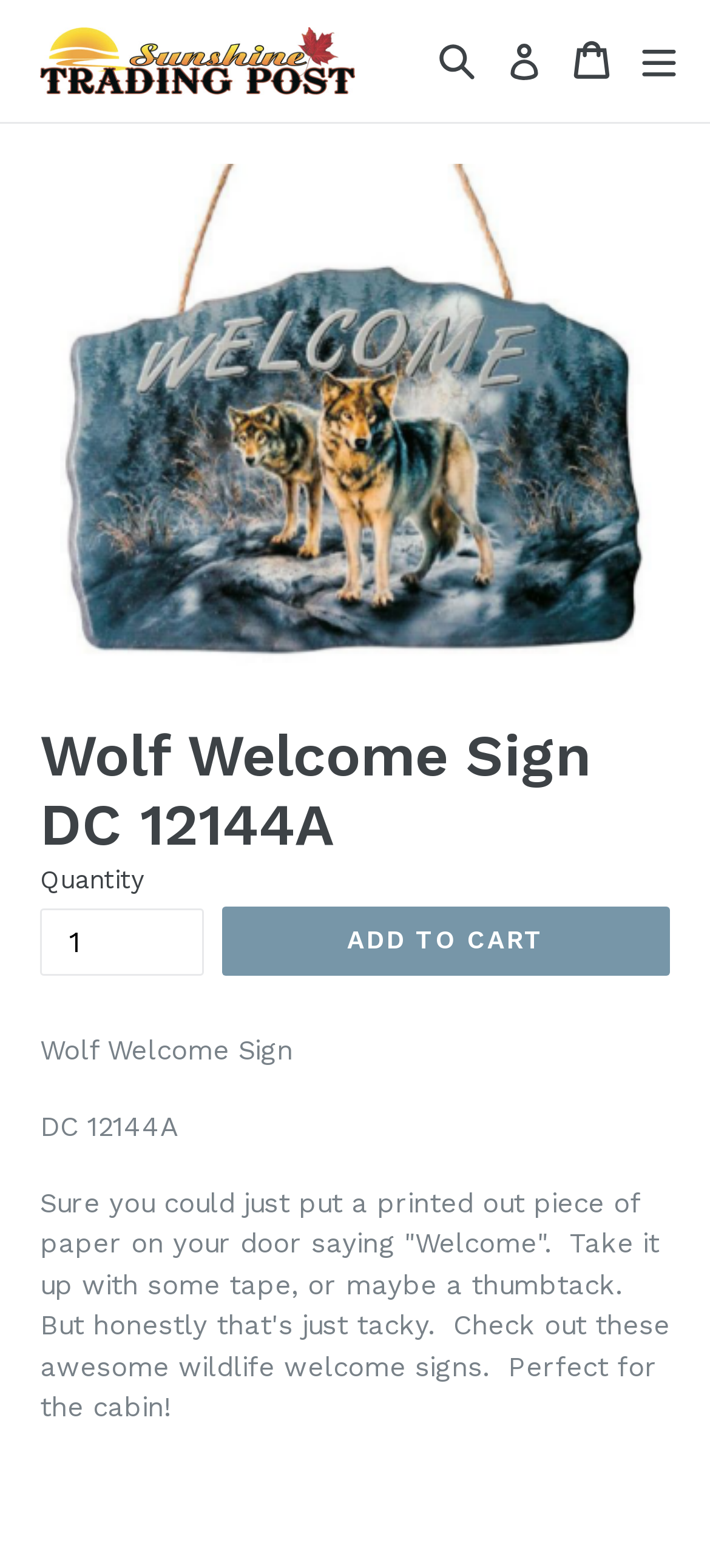Locate the bounding box coordinates of the UI element described by: "alt="Sunshine Trading Post"". The bounding box coordinates should consist of four float numbers between 0 and 1, i.e., [left, top, right, bottom].

[0.056, 0.017, 0.5, 0.06]